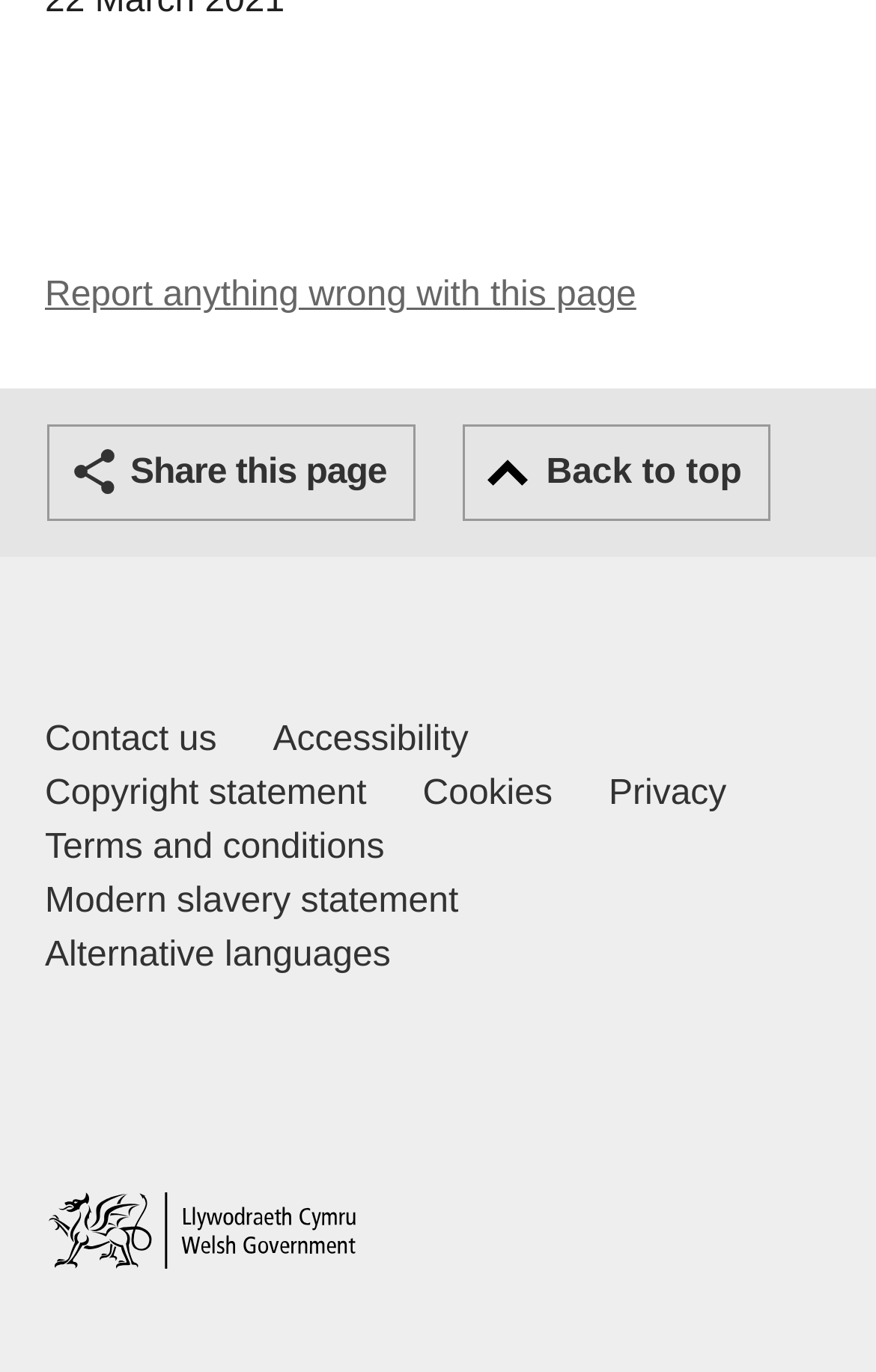Please provide a comprehensive answer to the question below using the information from the image: What is the purpose of the top banner?

The top banner has a link that says 'Report anything wrong with this page', which suggests that its purpose is to allow users to report any issues or errors they find on the page.